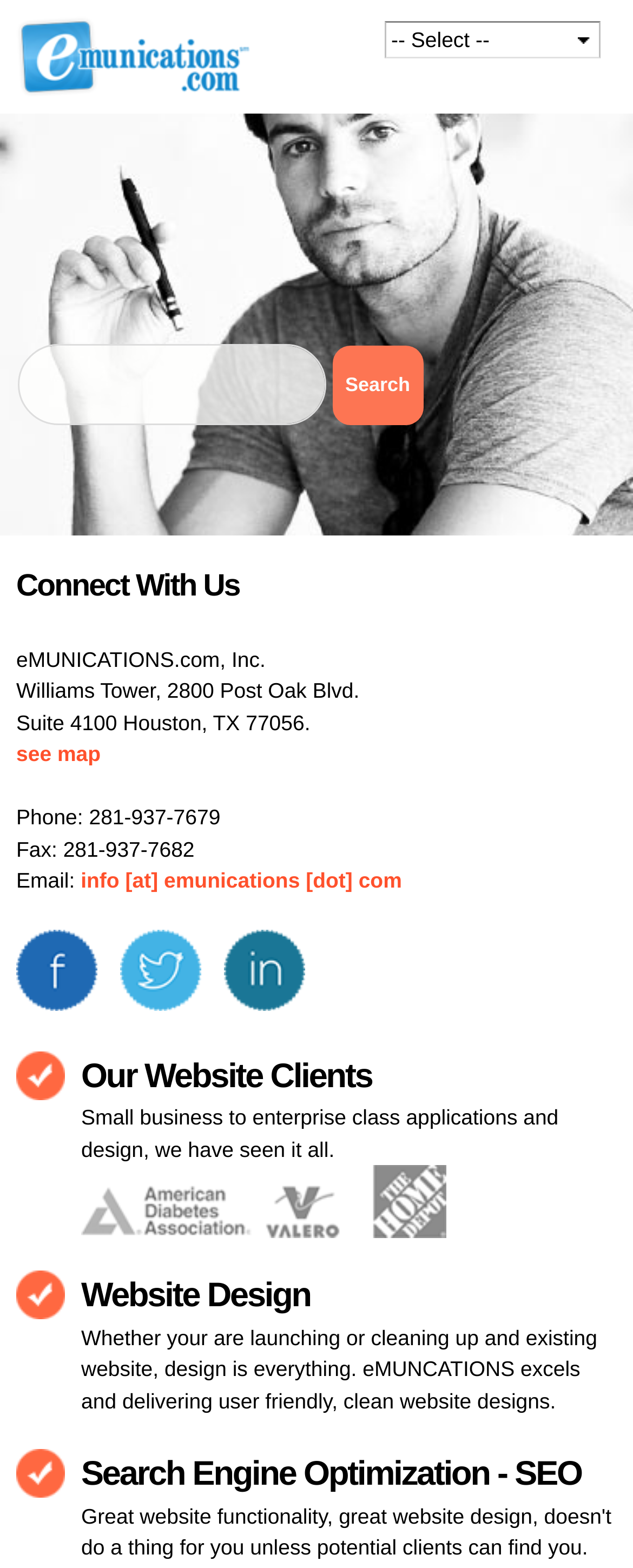Find the bounding box coordinates of the clickable area that will achieve the following instruction: "Learn about website design".

[0.128, 0.811, 0.974, 0.843]